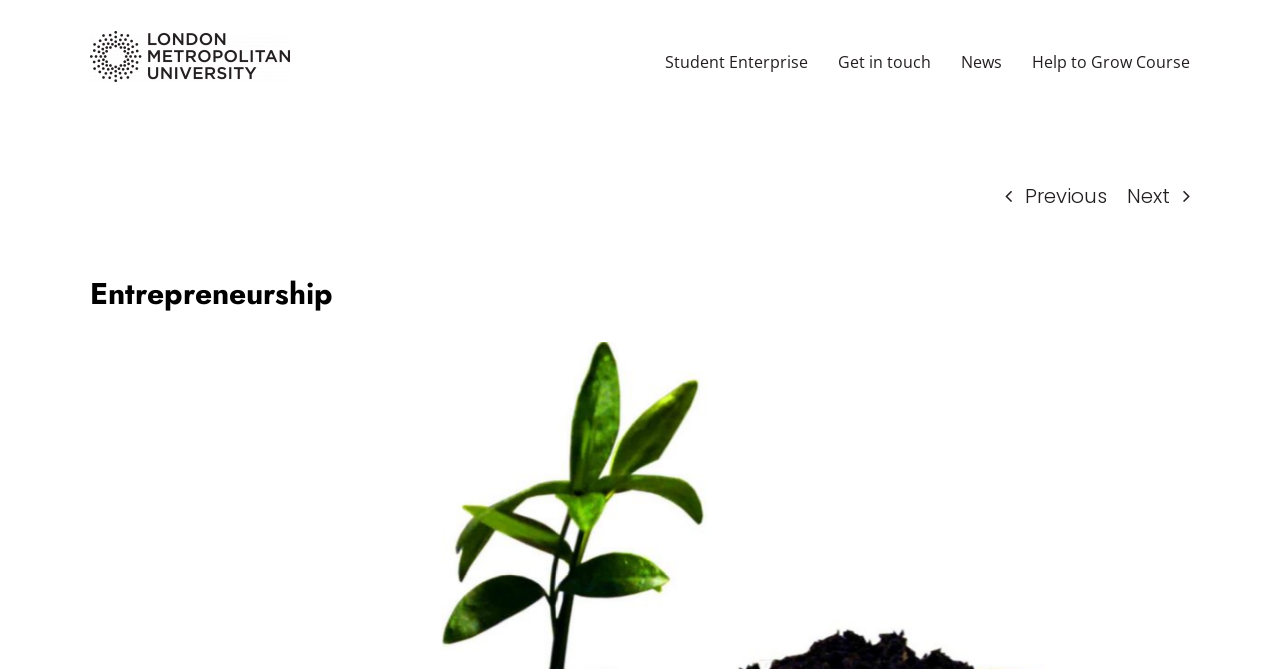Determine the bounding box of the UI element mentioned here: "Get in touch". The coordinates must be in the format [left, top, right, bottom] with values ranging from 0 to 1.

[0.655, 0.0, 0.727, 0.184]